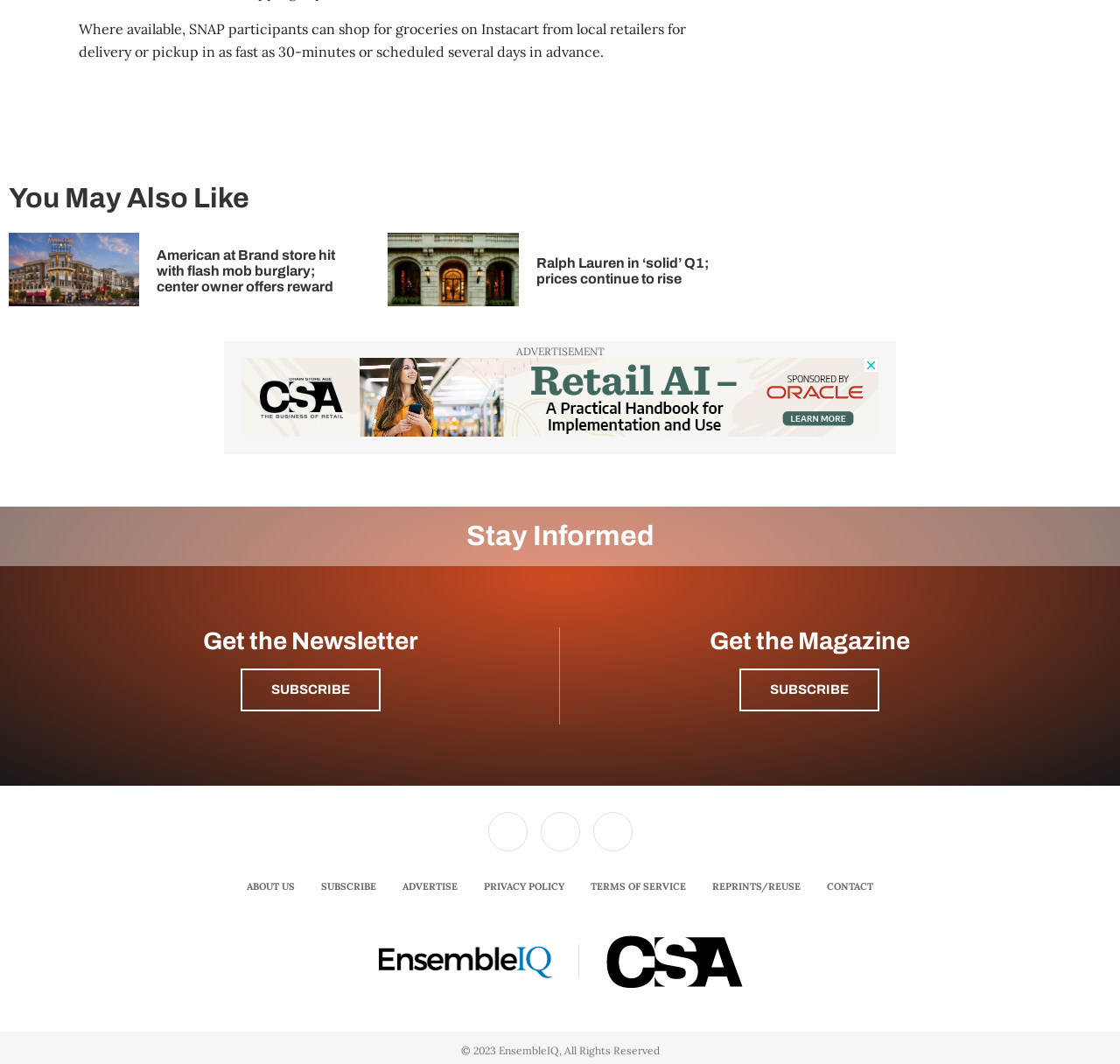Using the webpage screenshot, locate the HTML element that fits the following description and provide its bounding box: "Terms of Service".

[0.516, 0.812, 0.624, 0.854]